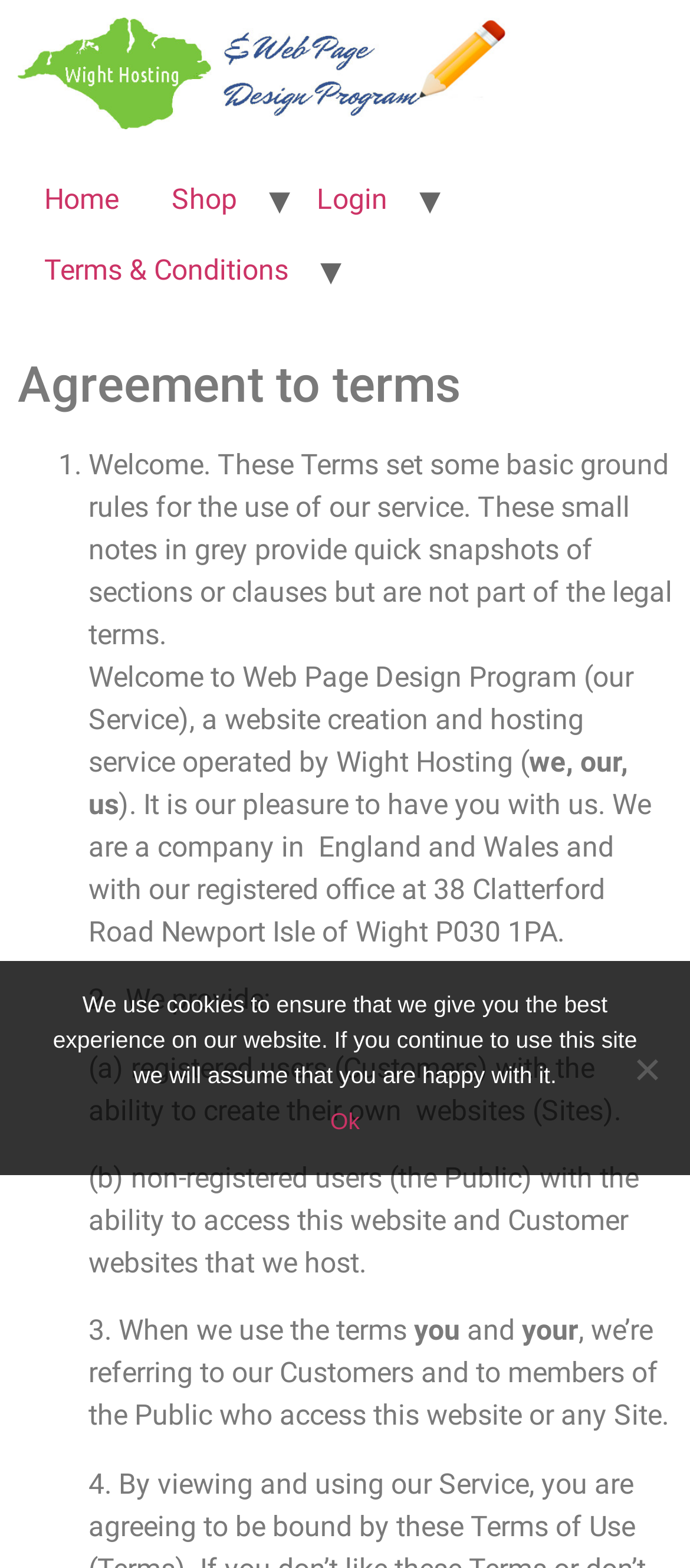Specify the bounding box coordinates (top-left x, top-left y, bottom-right x, bottom-right y) of the UI element in the screenshot that matches this description: Terms & Conditions

[0.026, 0.15, 0.456, 0.196]